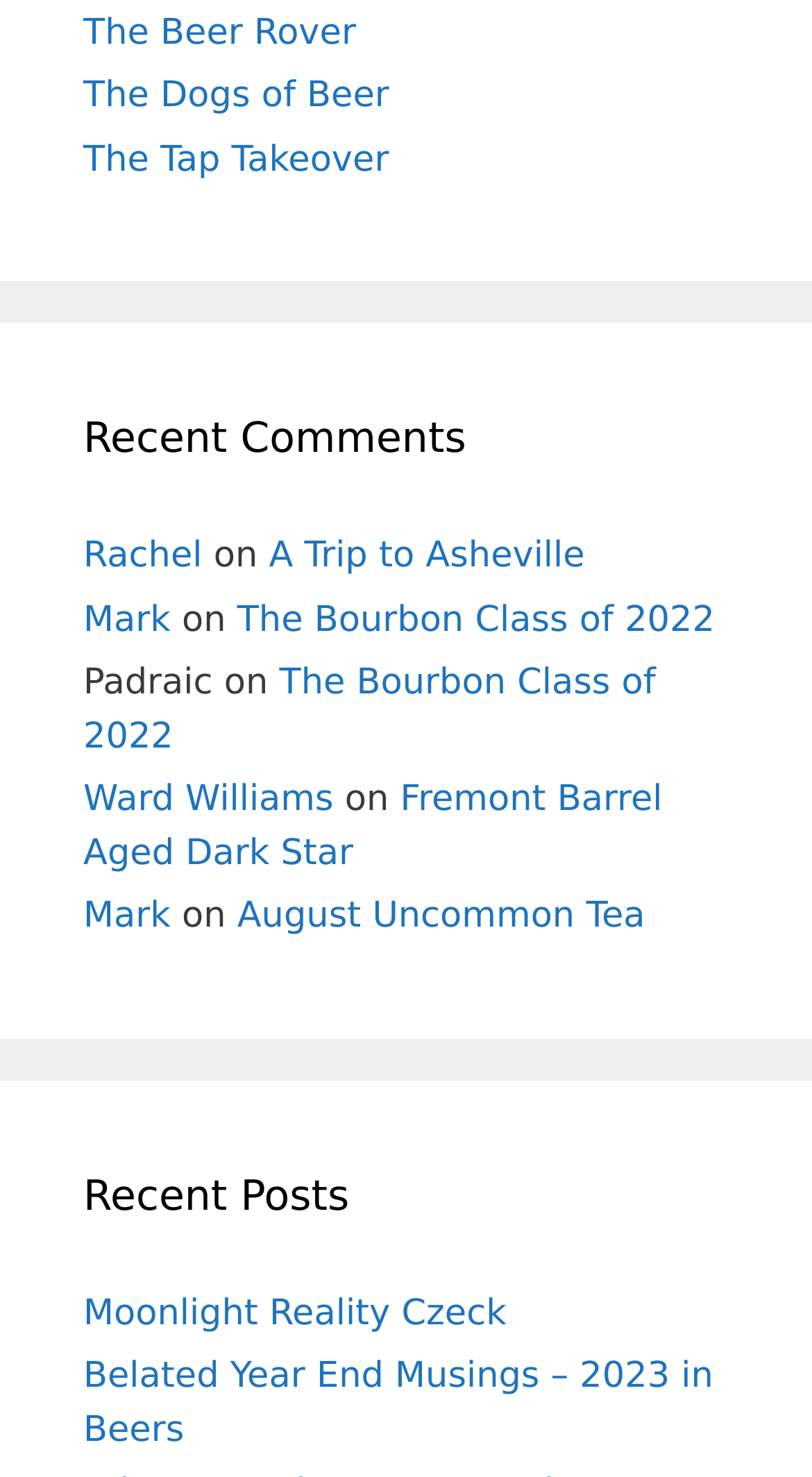Please locate the clickable area by providing the bounding box coordinates to follow this instruction: "check out Belated Year End Musings – 2023 in Beers".

[0.103, 0.918, 0.878, 0.982]